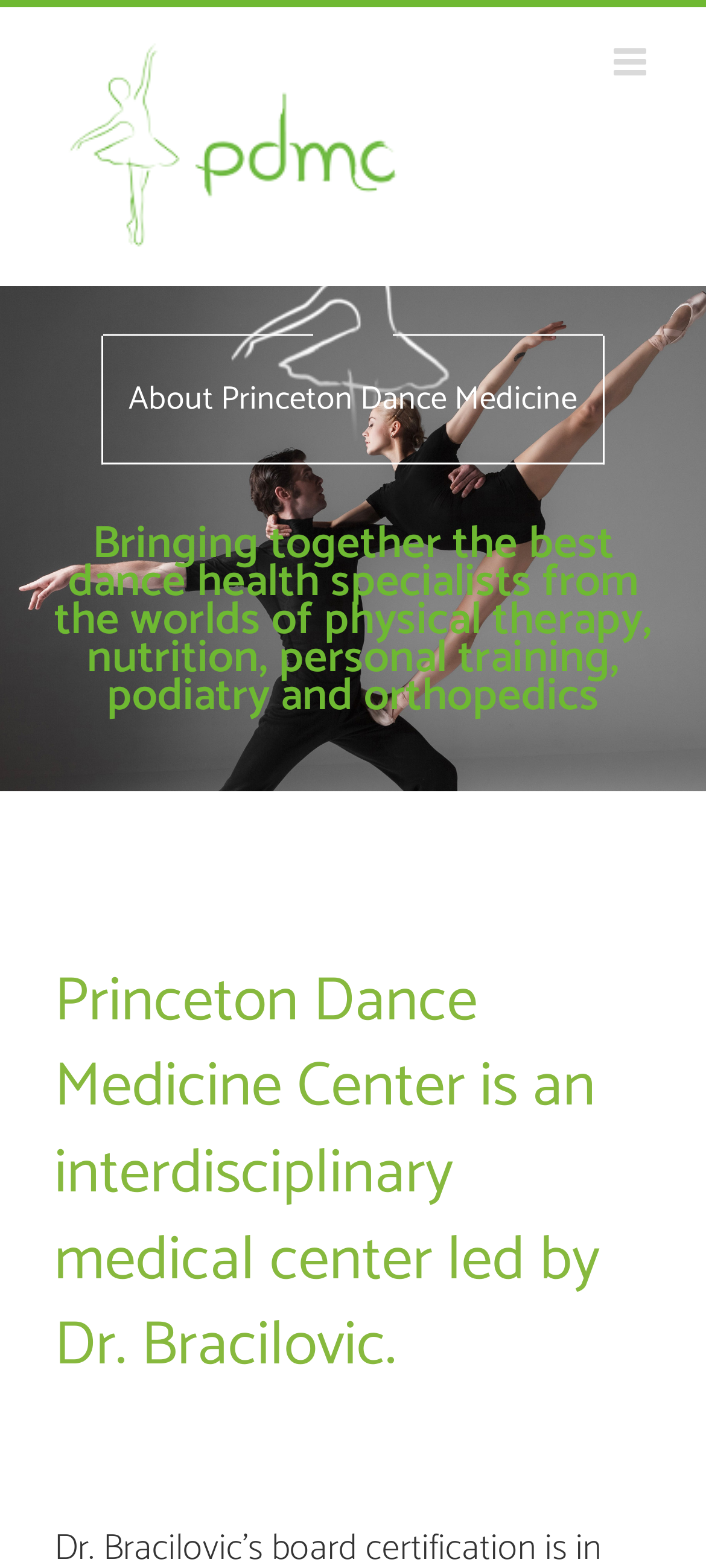Please find and generate the text of the main header of the webpage.

About Princeton Dance Medicine